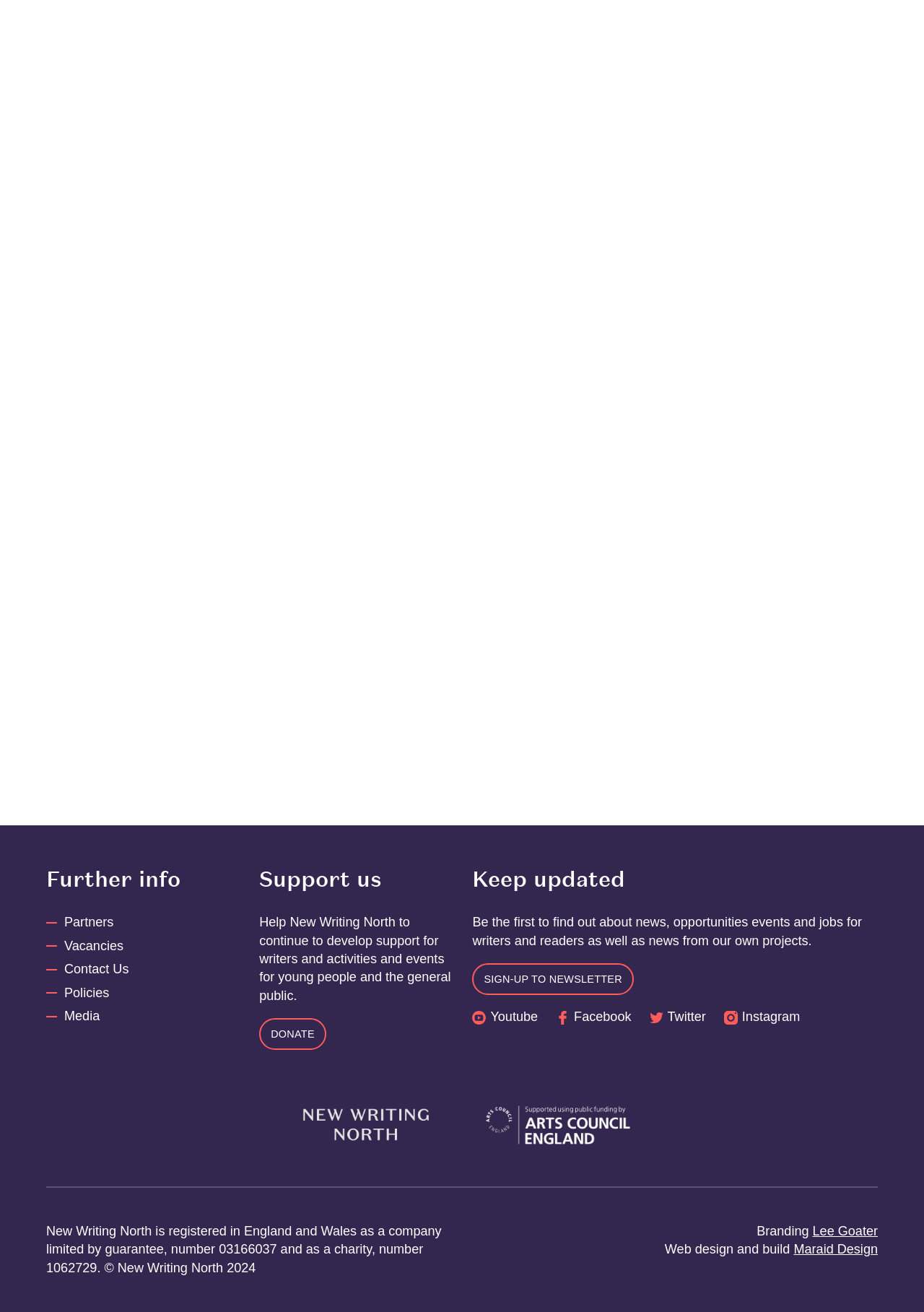Please find the bounding box for the following UI element description. Provide the coordinates in (top-left x, top-left y, bottom-right x, bottom-right y) format, with values between 0 and 1: North of England

[0.496, 0.346, 0.602, 0.357]